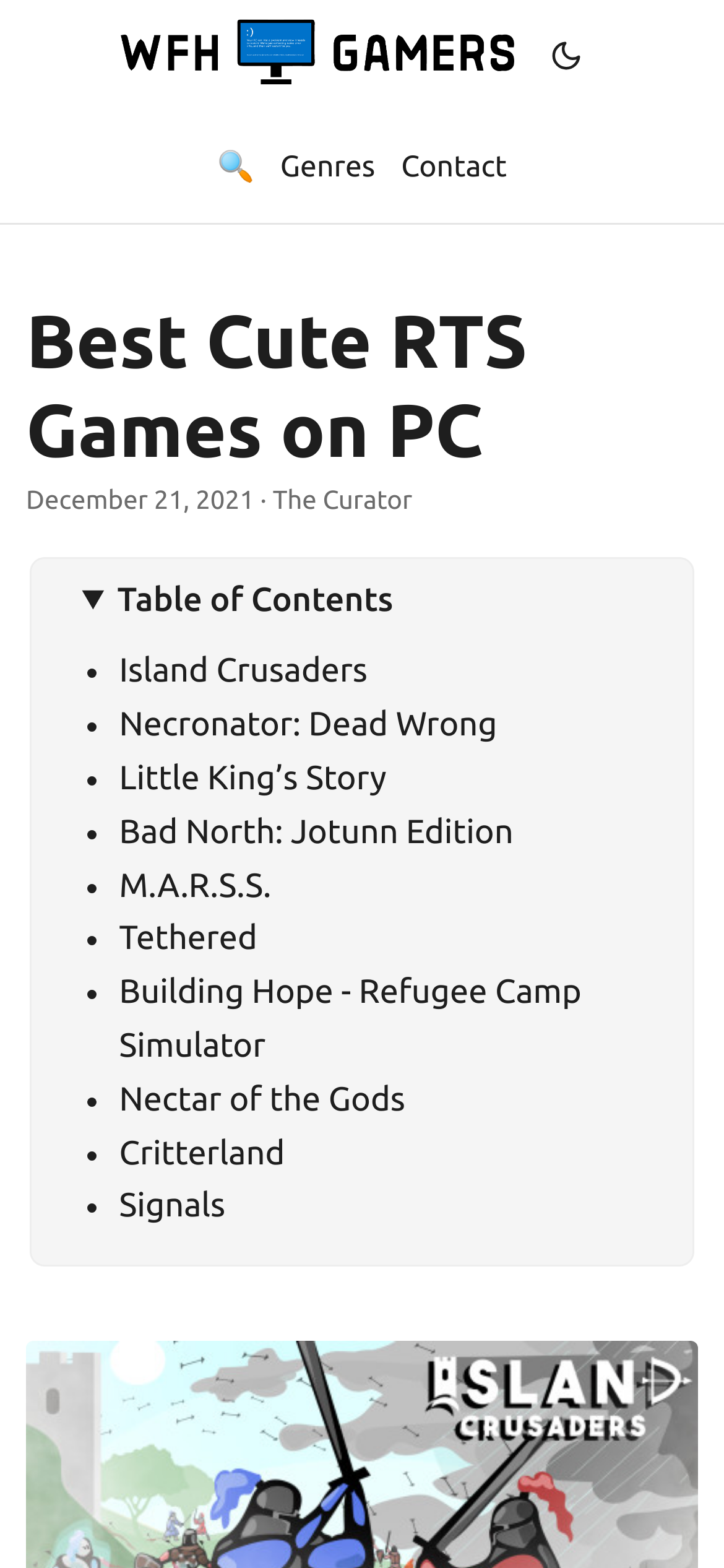Give a succinct answer to this question in a single word or phrase: 
What is the purpose of the disclosure triangle on this webpage?

To show table of contents